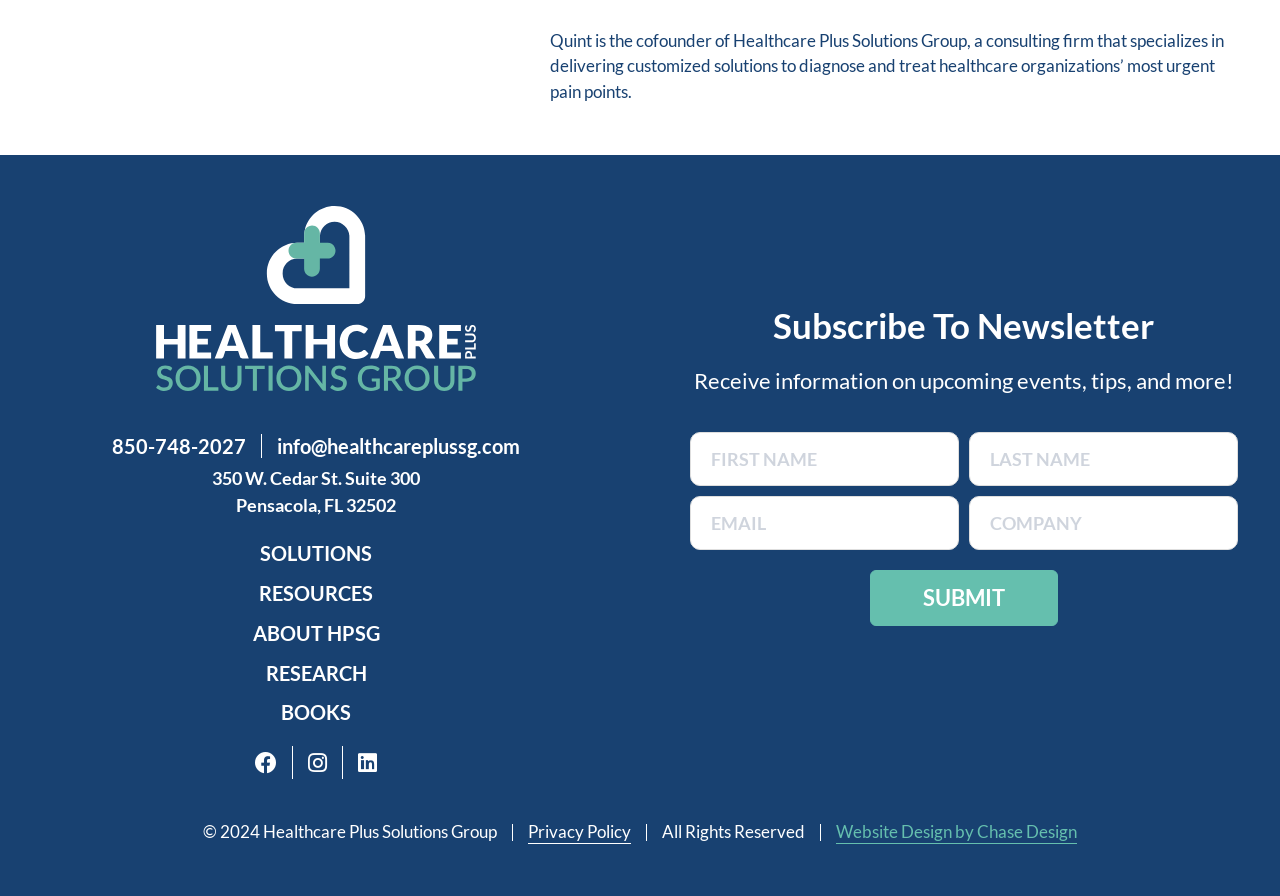Identify the bounding box coordinates of the HTML element based on this description: "Website Design by Chase Design".

[0.653, 0.916, 0.841, 0.939]